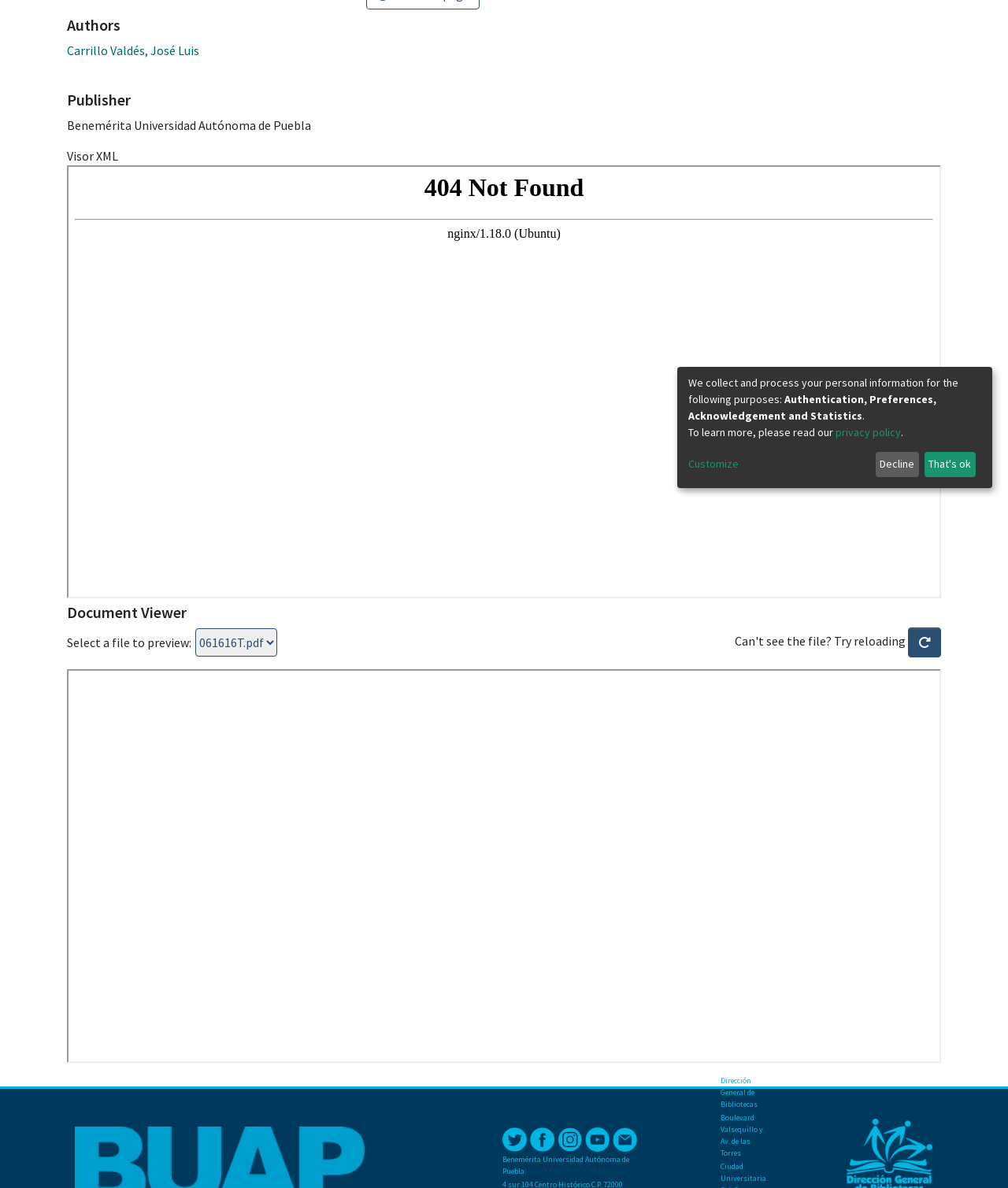Identify the coordinates of the bounding box for the element described below: "alt="social networks"". Return the coordinates as four float numbers between 0 and 1: [left, top, right, bottom].

[0.608, 0.949, 0.632, 0.969]